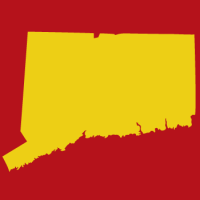Provide a thorough description of the image, including all visible elements.

The image showcases the outline of the state of Connecticut, displayed in vibrant yellow against a bold red background. This striking color combination emphasizes Connecticut's geographic shape, which is distinctive and easily recognizable. The design is likely intended to represent the state visually in a way that is engaging and eye-catching, suitable for contexts such as educational materials, promotional graphics, or websites related to regional industries and services. This representation can be associated with Connecticut’s diverse offerings, including commercial and residential opportunities, fitting within a broader theme of industries served in the area.